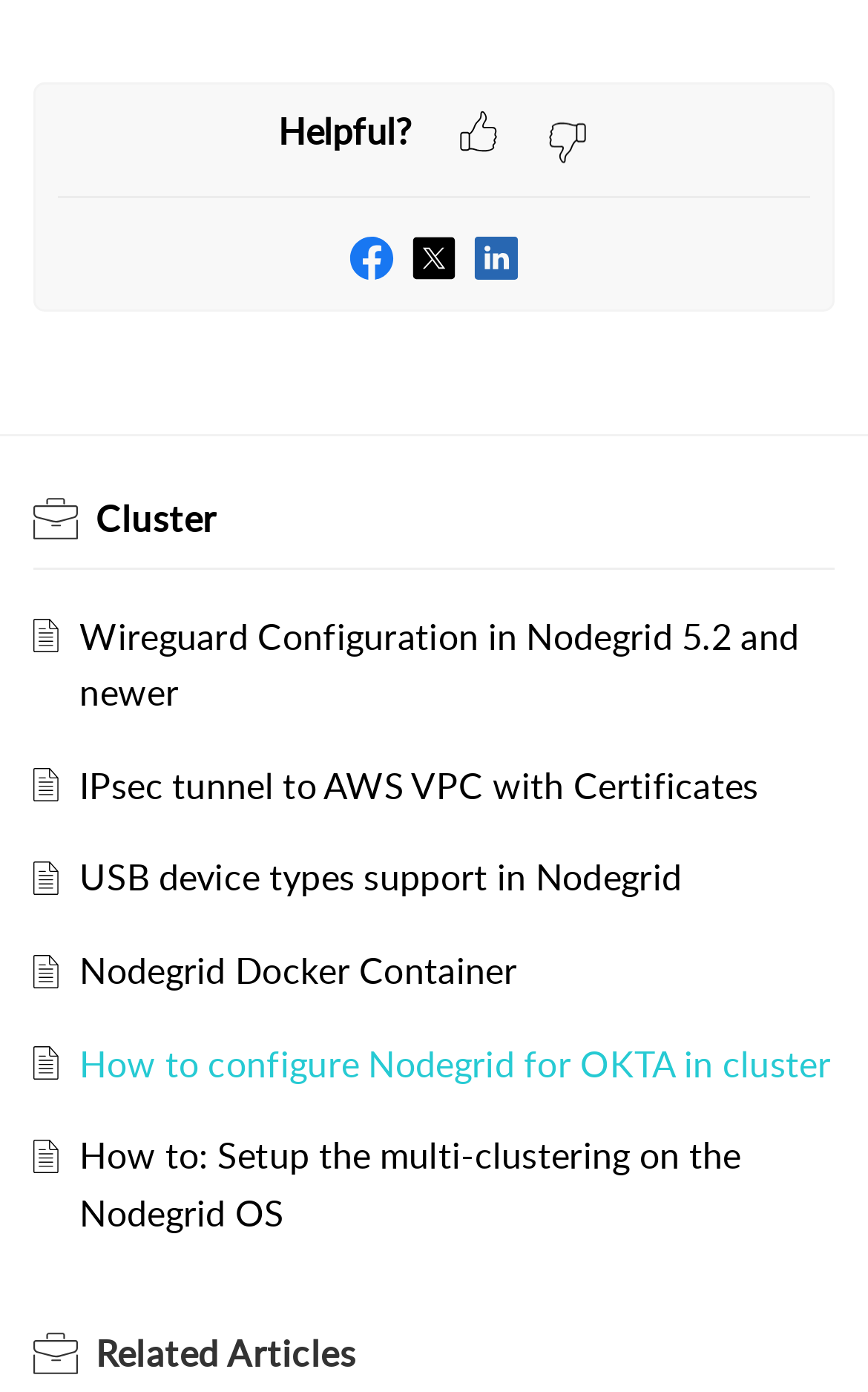Please specify the bounding box coordinates of the clickable section necessary to execute the following command: "Explore Nodegrid Docker Container".

[0.092, 0.68, 0.596, 0.715]